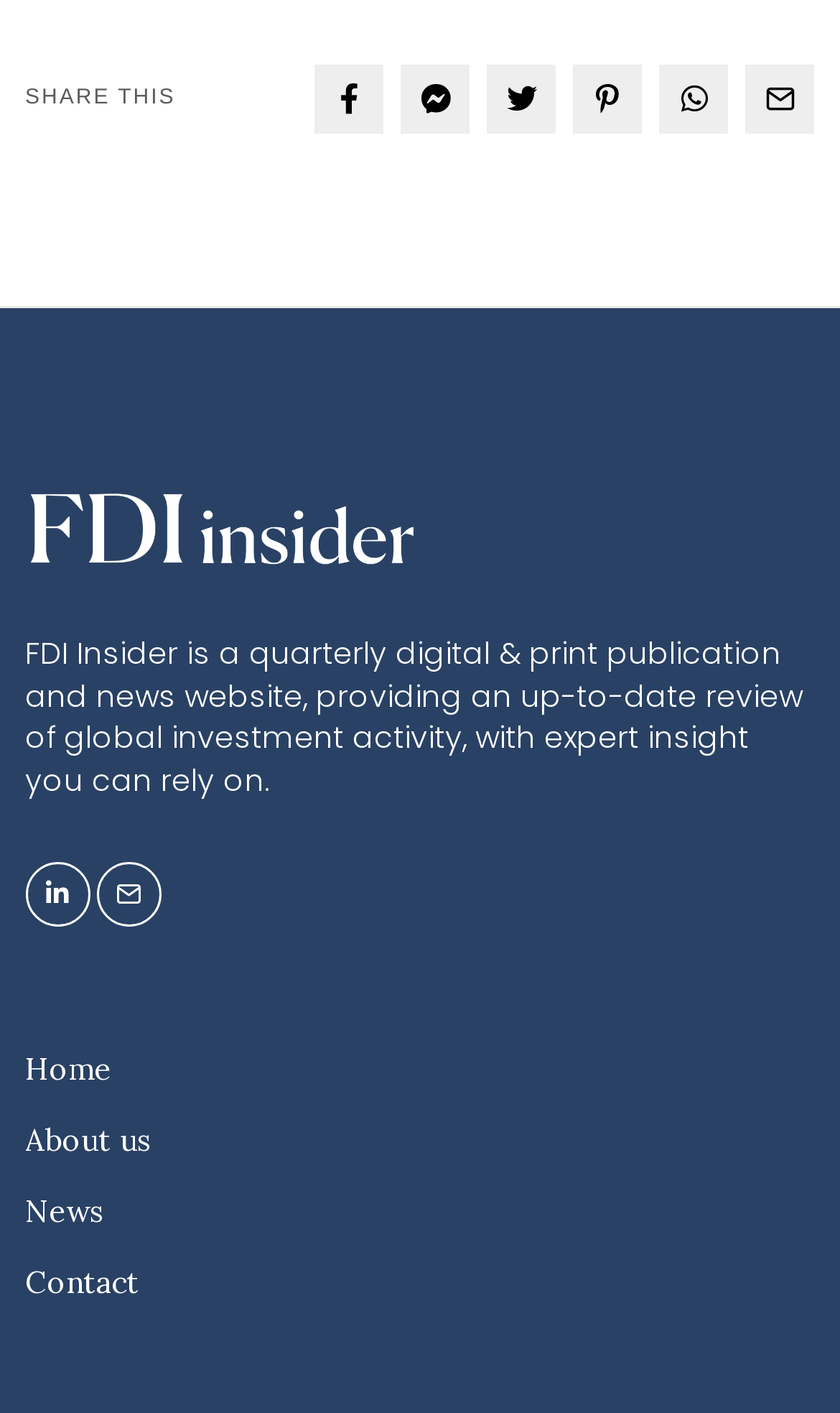How many social media links are available?
Provide an in-depth and detailed answer to the question.

There are six social media links available, which can be found in the top section of the webpage, represented by icons such as '', '', '', '', '', and ''.